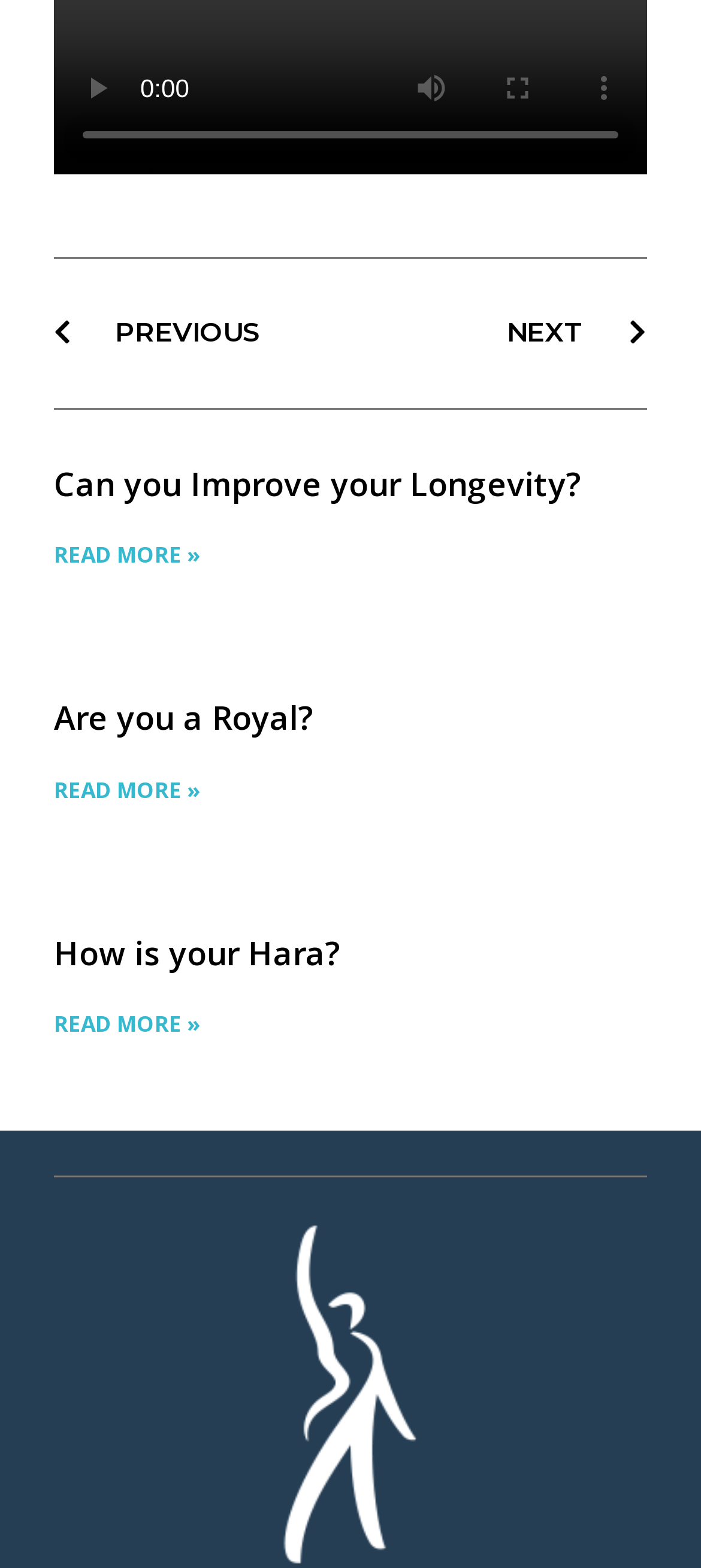Reply to the question with a single word or phrase:
What is the title of the second article on the webpage?

Are you a Royal?